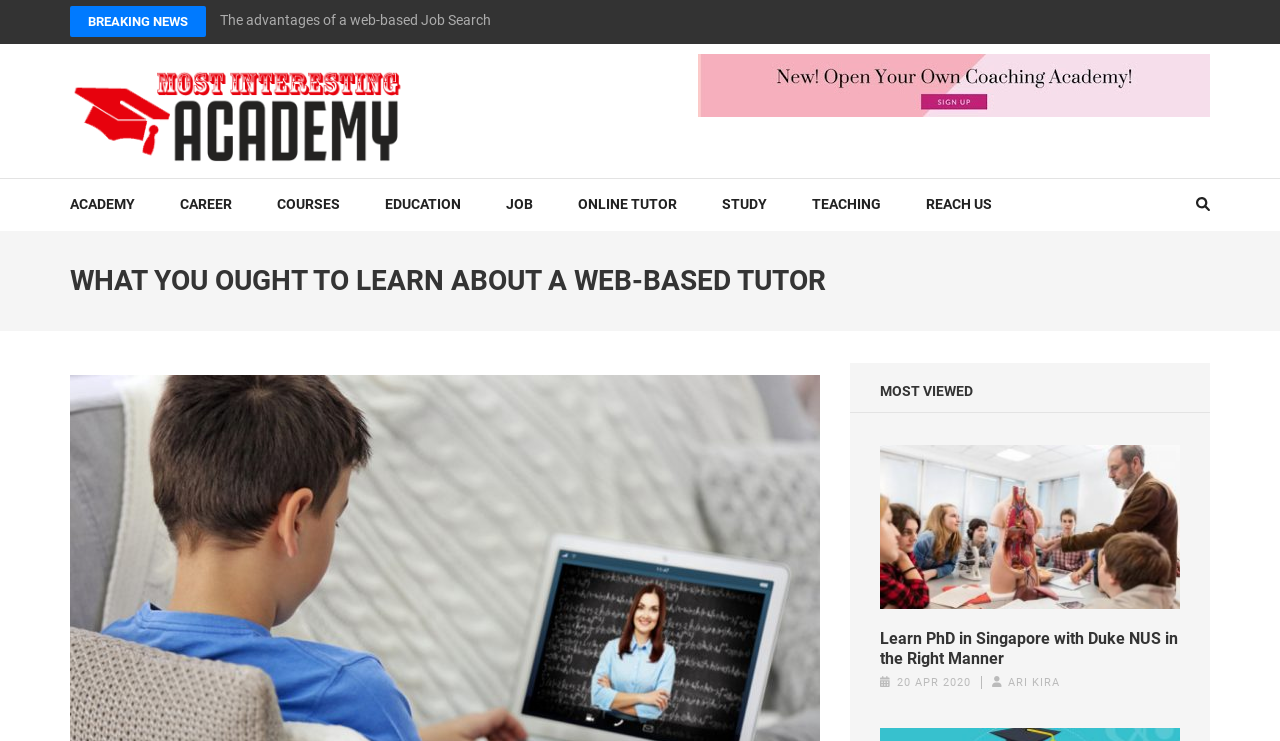Extract the top-level heading from the webpage and provide its text.

WHAT YOU OUGHT TO LEARN ABOUT A WEB-BASED TUTOR